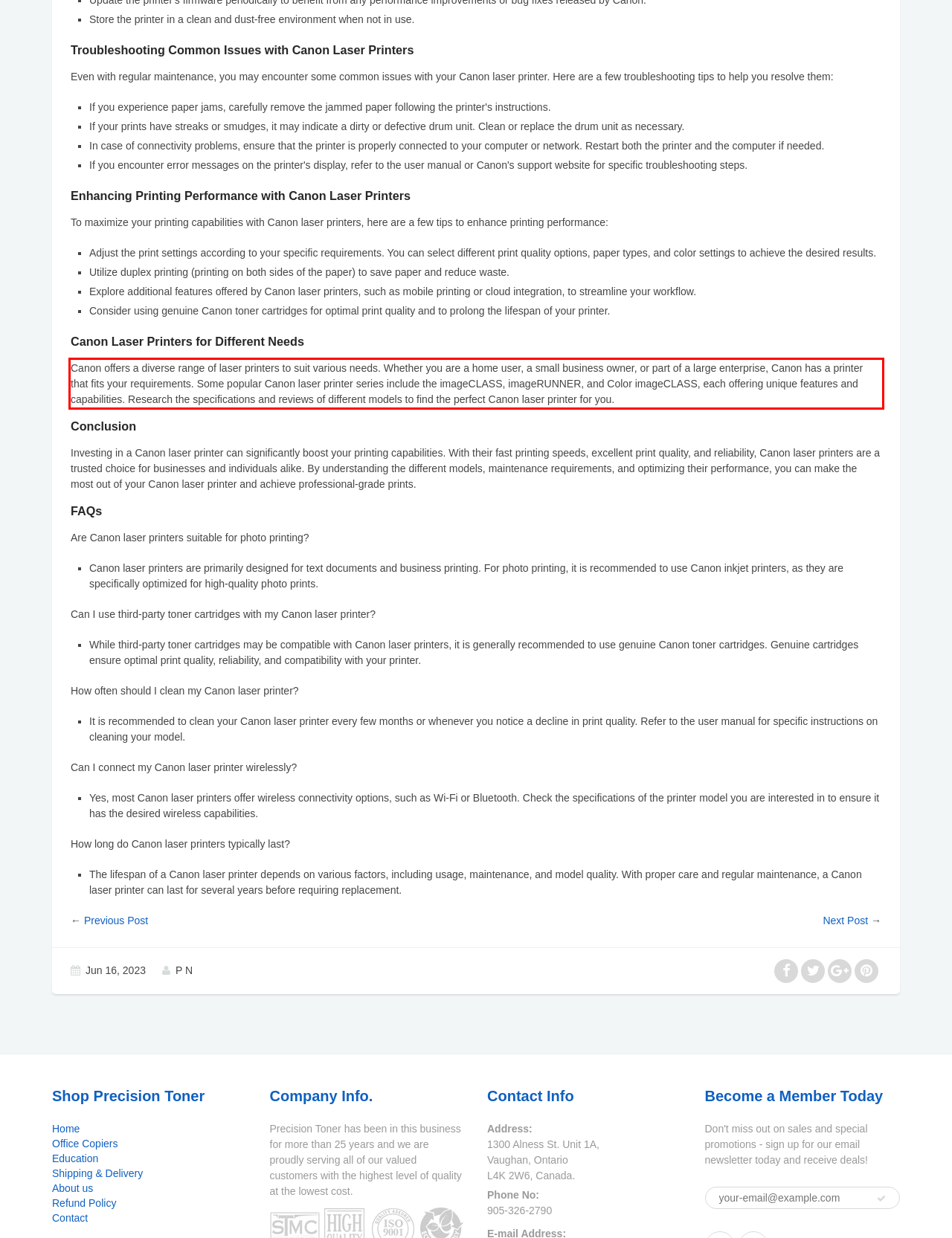You have a screenshot of a webpage with a red bounding box. Identify and extract the text content located inside the red bounding box.

Canon offers a diverse range of laser printers to suit various needs. Whether you are a home user, a small business owner, or part of a large enterprise, Canon has a printer that fits your requirements. Some popular Canon laser printer series include the imageCLASS, imageRUNNER, and Color imageCLASS, each offering unique features and capabilities. Research the specifications and reviews of different models to find the perfect Canon laser printer for you.